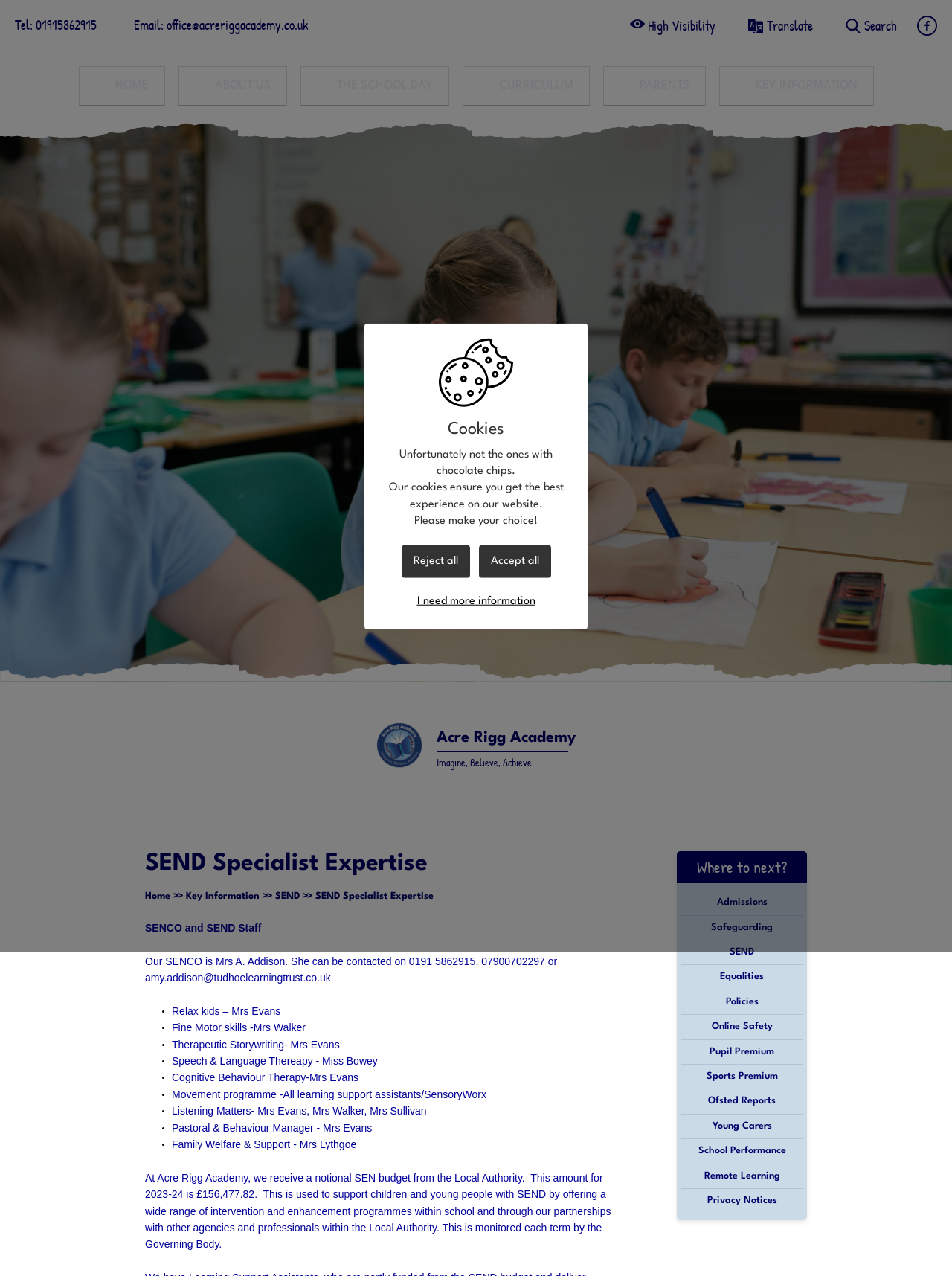What is the name of the SENCO at Acre Rigg Academy?
Using the visual information, reply with a single word or short phrase.

Mrs A. Addison